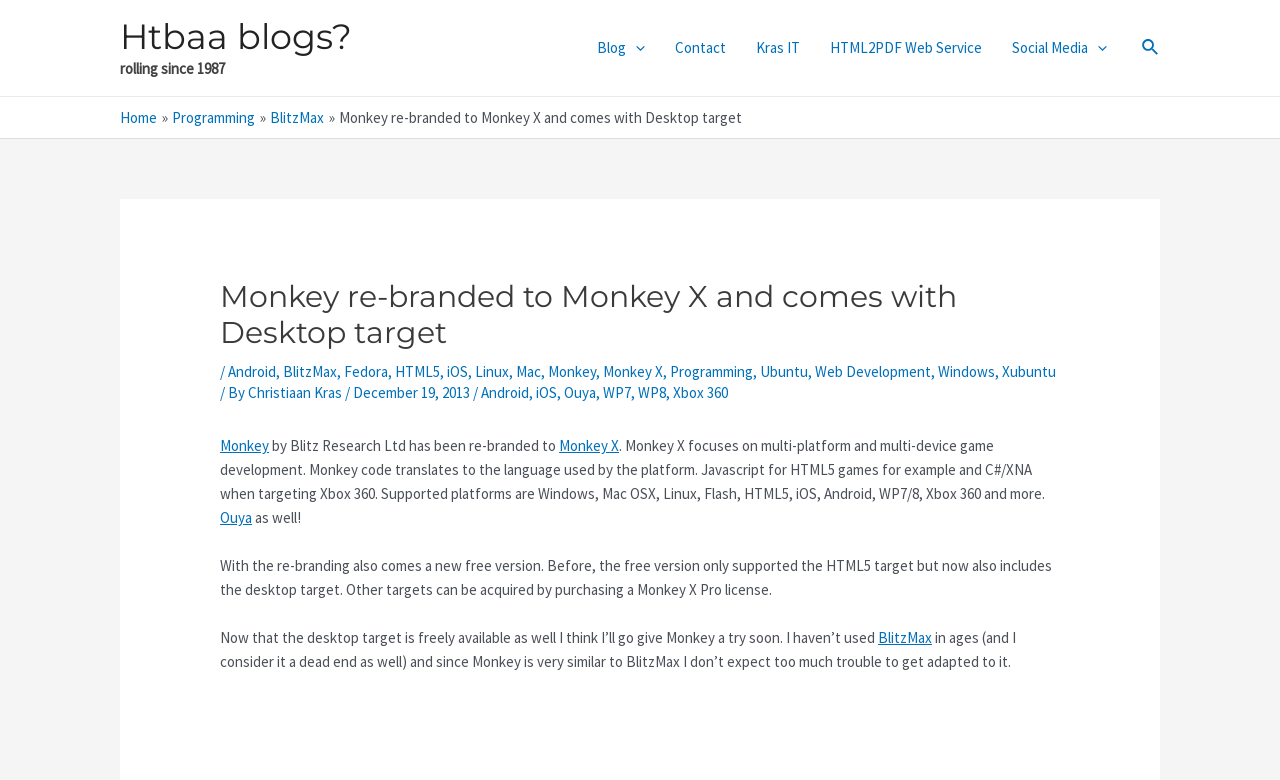Pinpoint the bounding box coordinates of the element you need to click to execute the following instruction: "Click on the 'Htbaa blogs?' link". The bounding box should be represented by four float numbers between 0 and 1, in the format [left, top, right, bottom].

[0.094, 0.019, 0.275, 0.074]